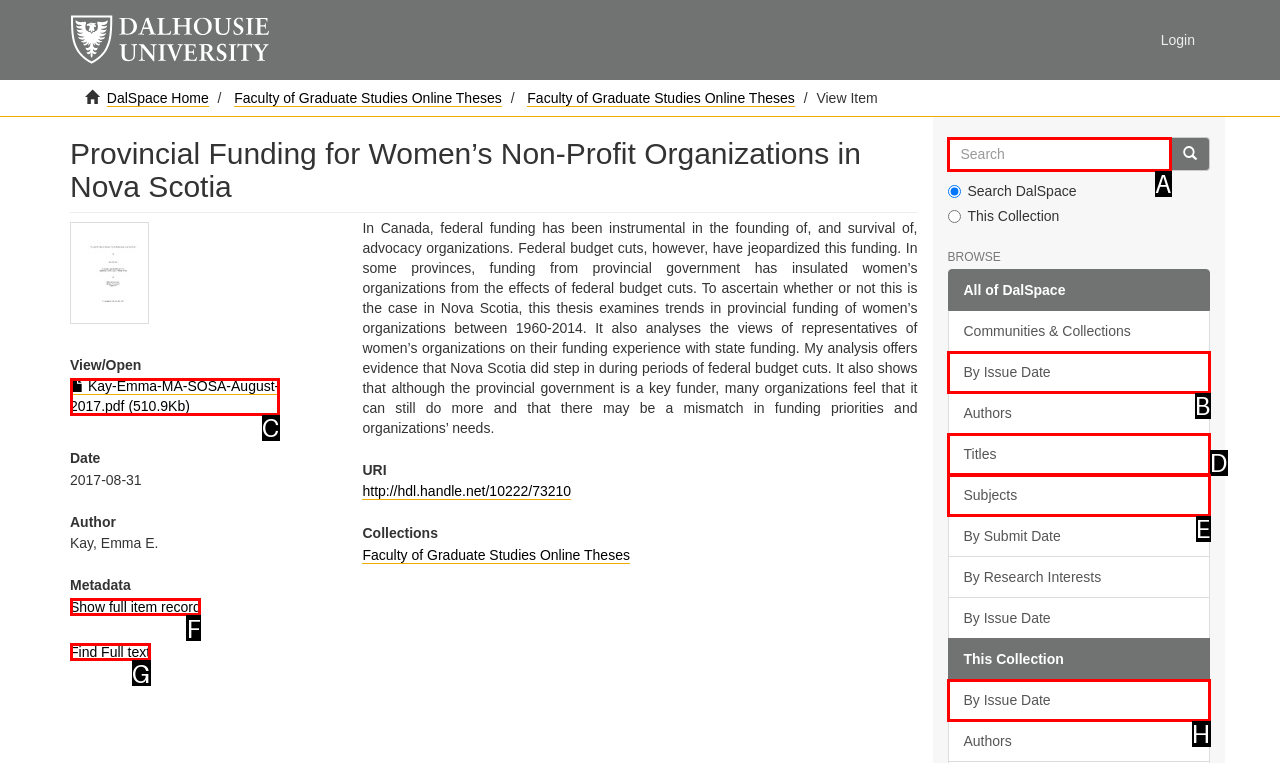Match the description: Show full item record to the appropriate HTML element. Respond with the letter of your selected option.

F